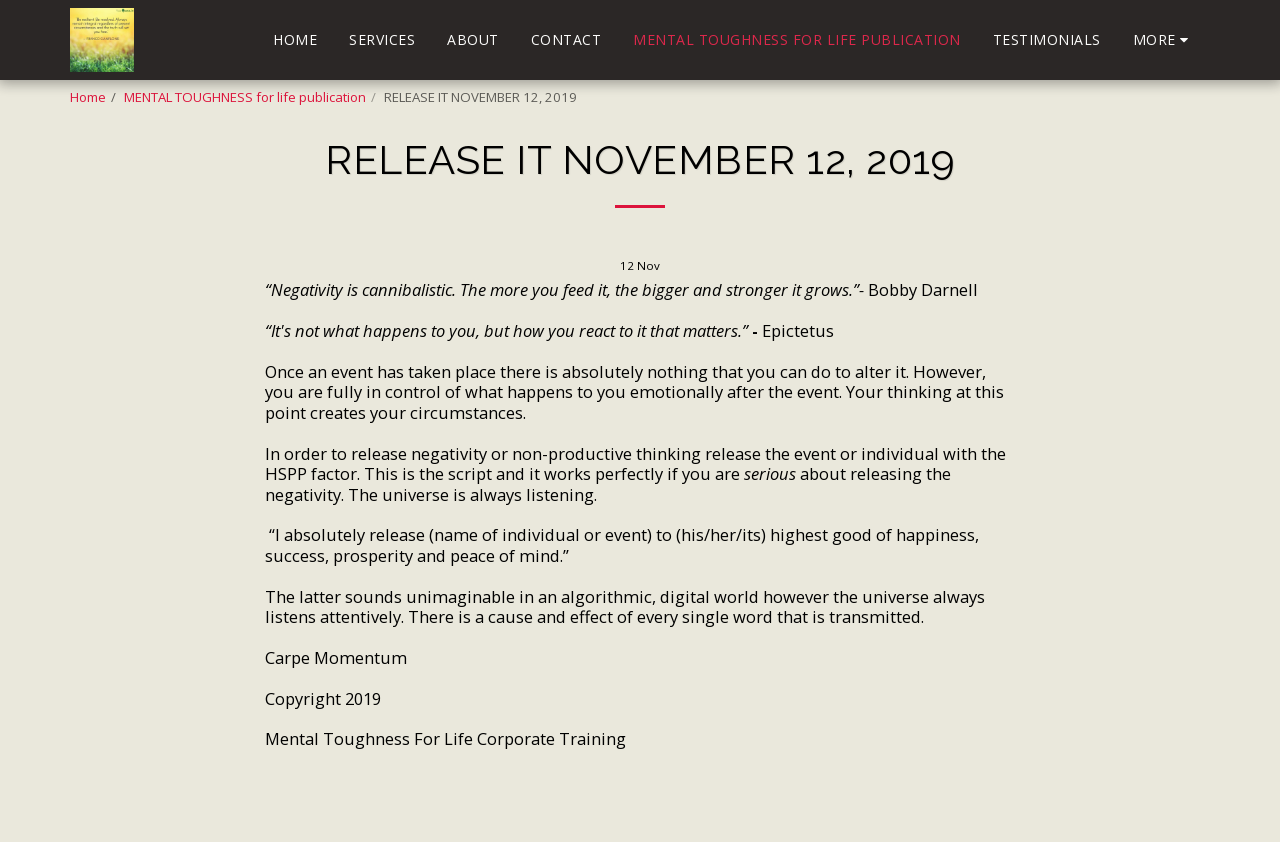Locate the bounding box of the user interface element based on this description: "MENTAL TOUGHNESS for life publication".

[0.483, 0.031, 0.762, 0.064]